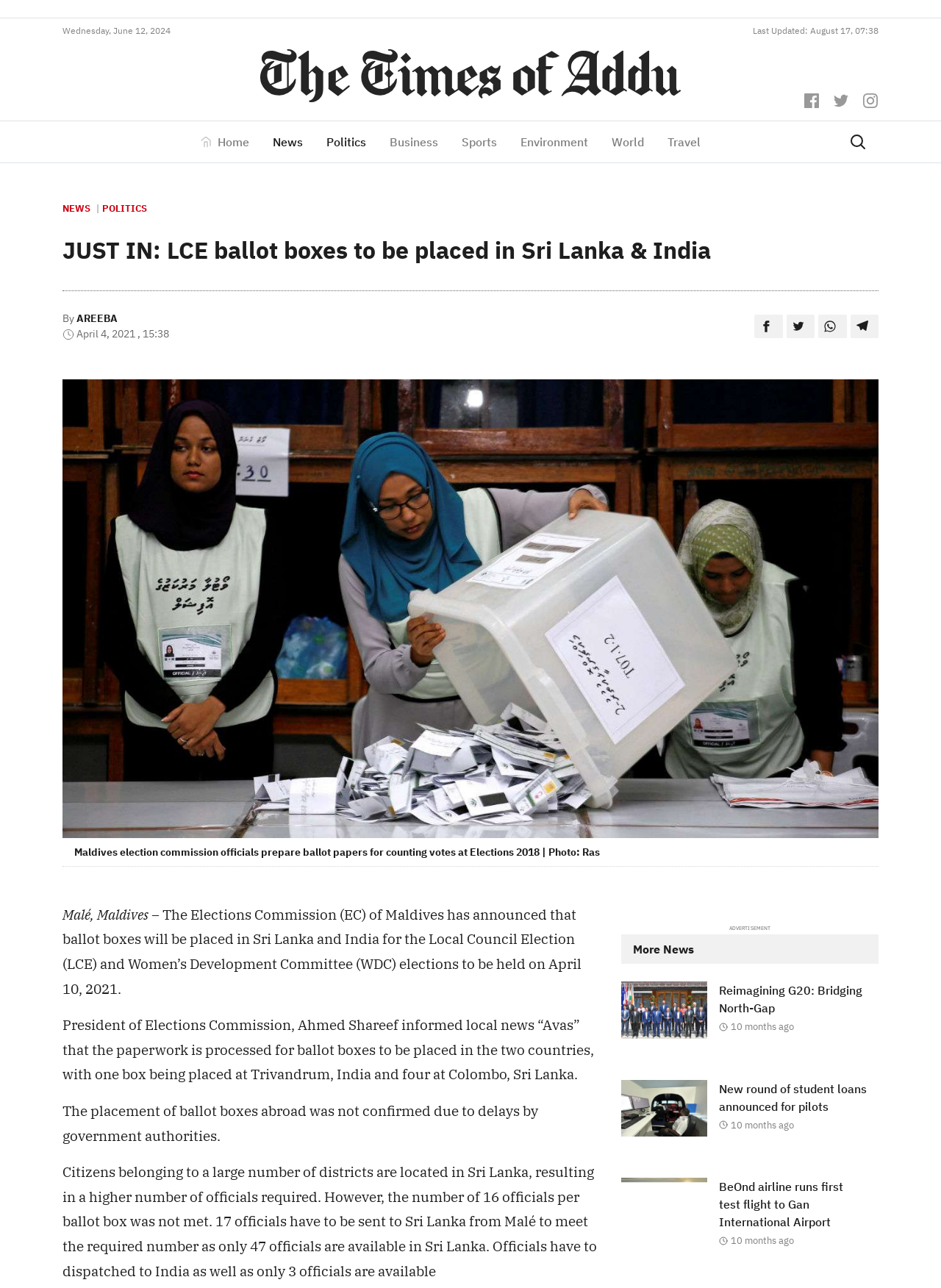What is the date of the Local Council Election?
Please provide a comprehensive answer based on the contents of the image.

The question can be answered by reading the article content, which mentions that 'The Elections Commission (EC) of Maldives has announced that ballot boxes will be placed in Sri Lanka and India for the Local Council Election (LCE) and Women’s Development Committee (WDC) elections to be held on April 10, 2021.'